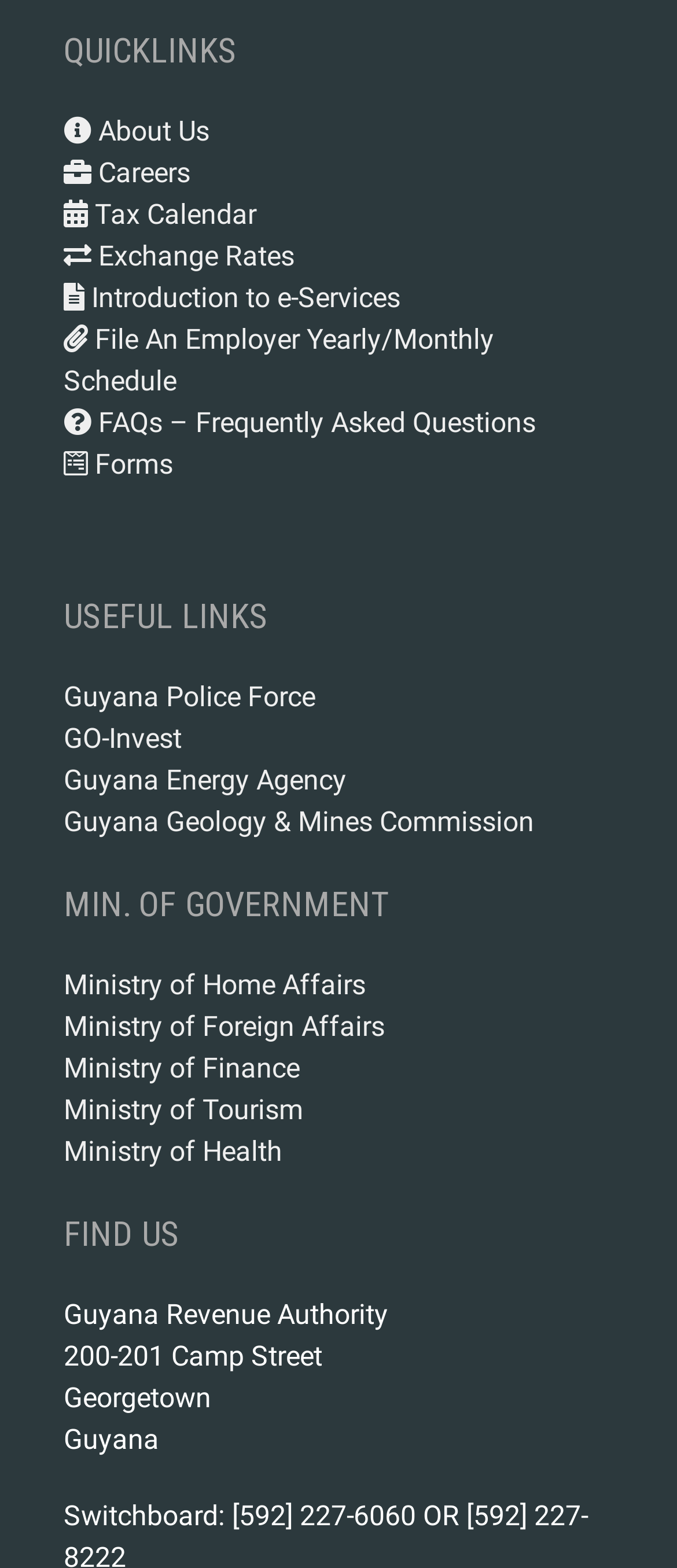What is the last ministry listed?
Please give a detailed and thorough answer to the question, covering all relevant points.

The last ministry listed is 'Ministry of Health' because it is the last link under the 'MIN. OF GOVERNMENT' heading, which is located in the middle of the webpage.